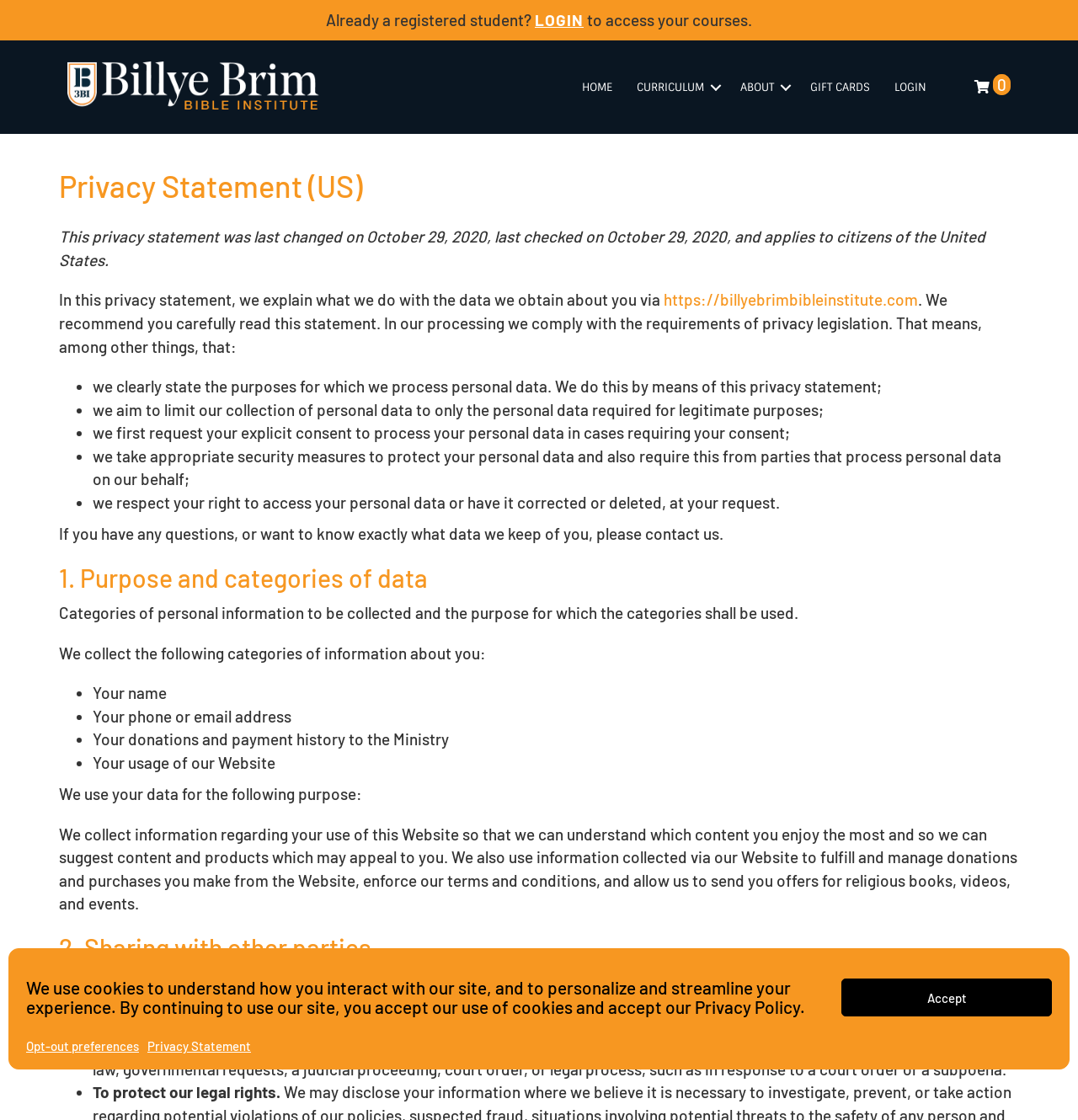What is the purpose of collecting personal data?
We need a detailed and exhaustive answer to the question. Please elaborate.

According to the webpage, the purpose of collecting personal data is to understand which content users enjoy the most, so that the website can suggest content and products that may appeal to them.